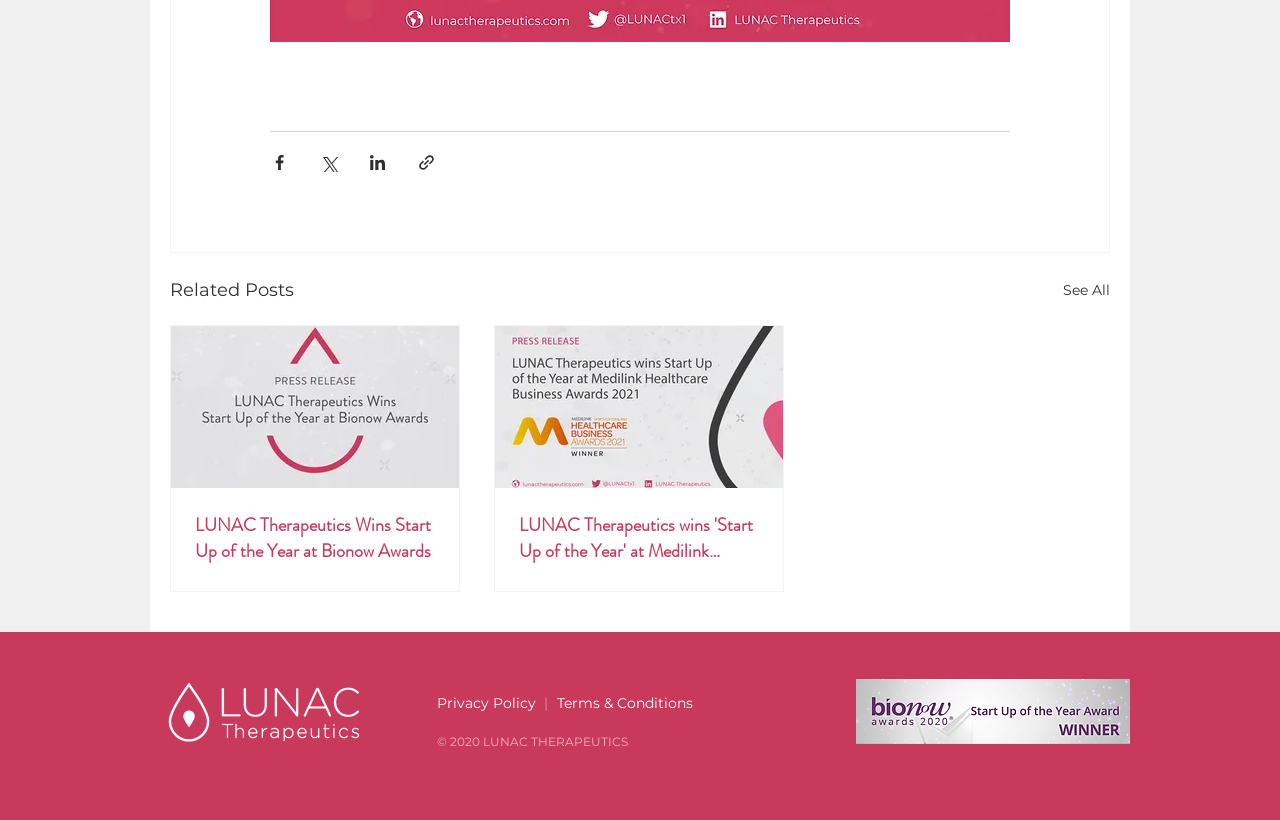Based on the element description Terms & Conditions, identify the bounding box of the UI element in the given webpage screenshot. The coordinates should be in the format (top-left x, top-left y, bottom-right x, bottom-right y) and must be between 0 and 1.

[0.43, 0.843, 0.547, 0.872]